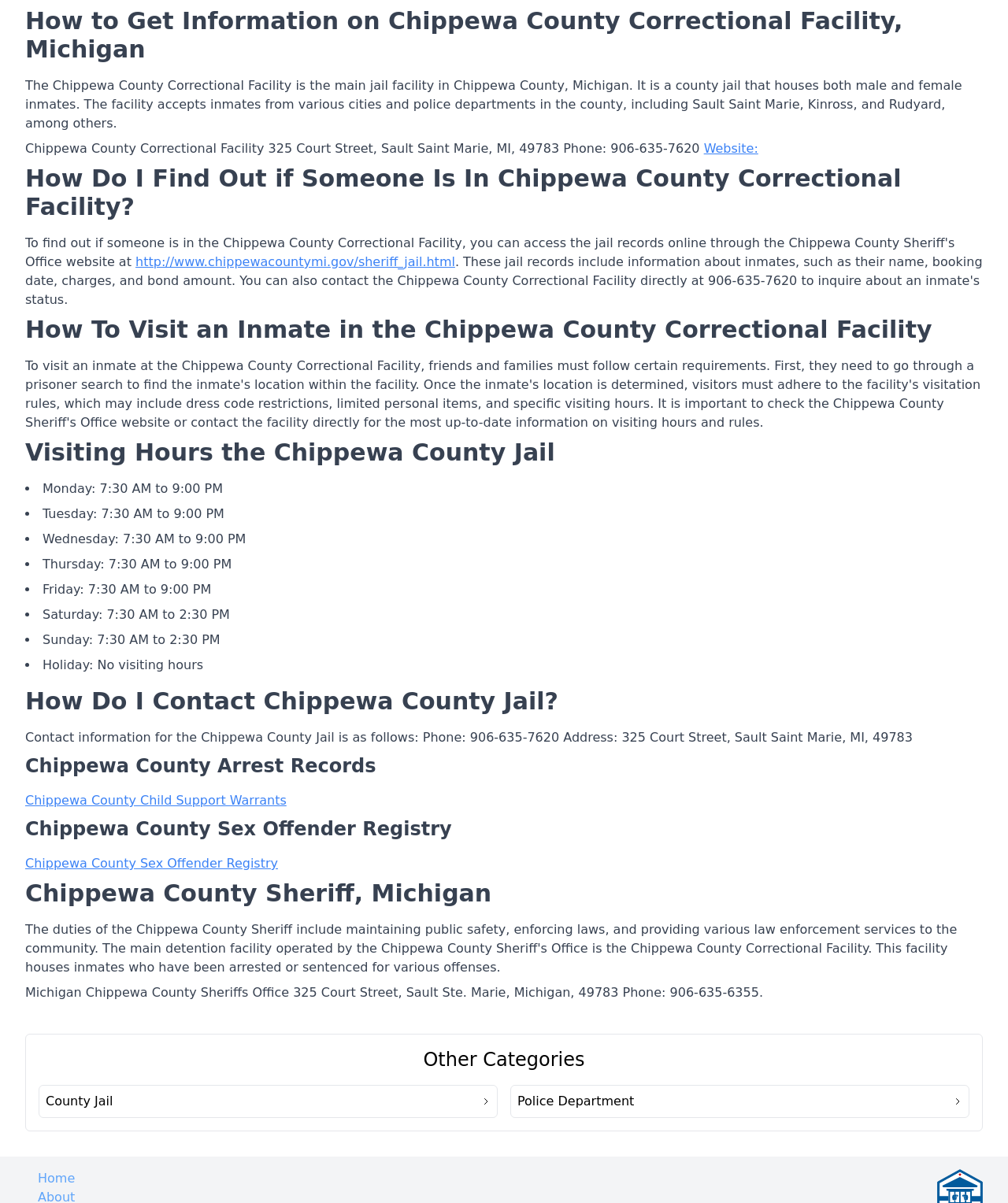Please determine the bounding box coordinates, formatted as (top-left x, top-left y, bottom-right x, bottom-right y), with all values as floating point numbers between 0 and 1. Identify the bounding box of the region described as: Police Department

[0.506, 0.902, 0.962, 0.929]